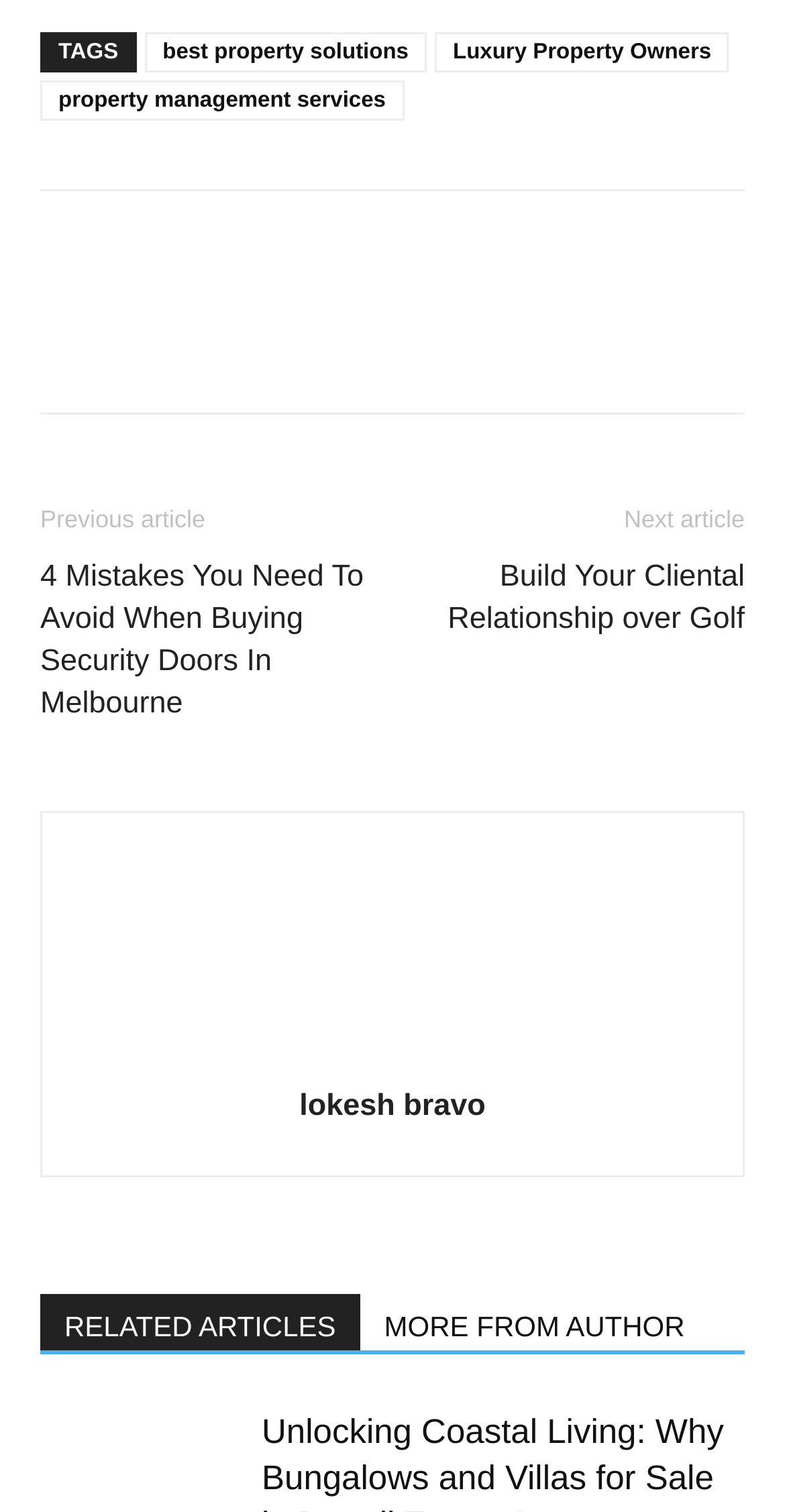Look at the image and give a detailed response to the following question: What is the title of the previous article?

The title of the previous article can be determined by looking at the link element with the text '4 Mistakes You Need To Avoid When Buying Security Doors In Melbourne' located below the 'Previous article' StaticText element.